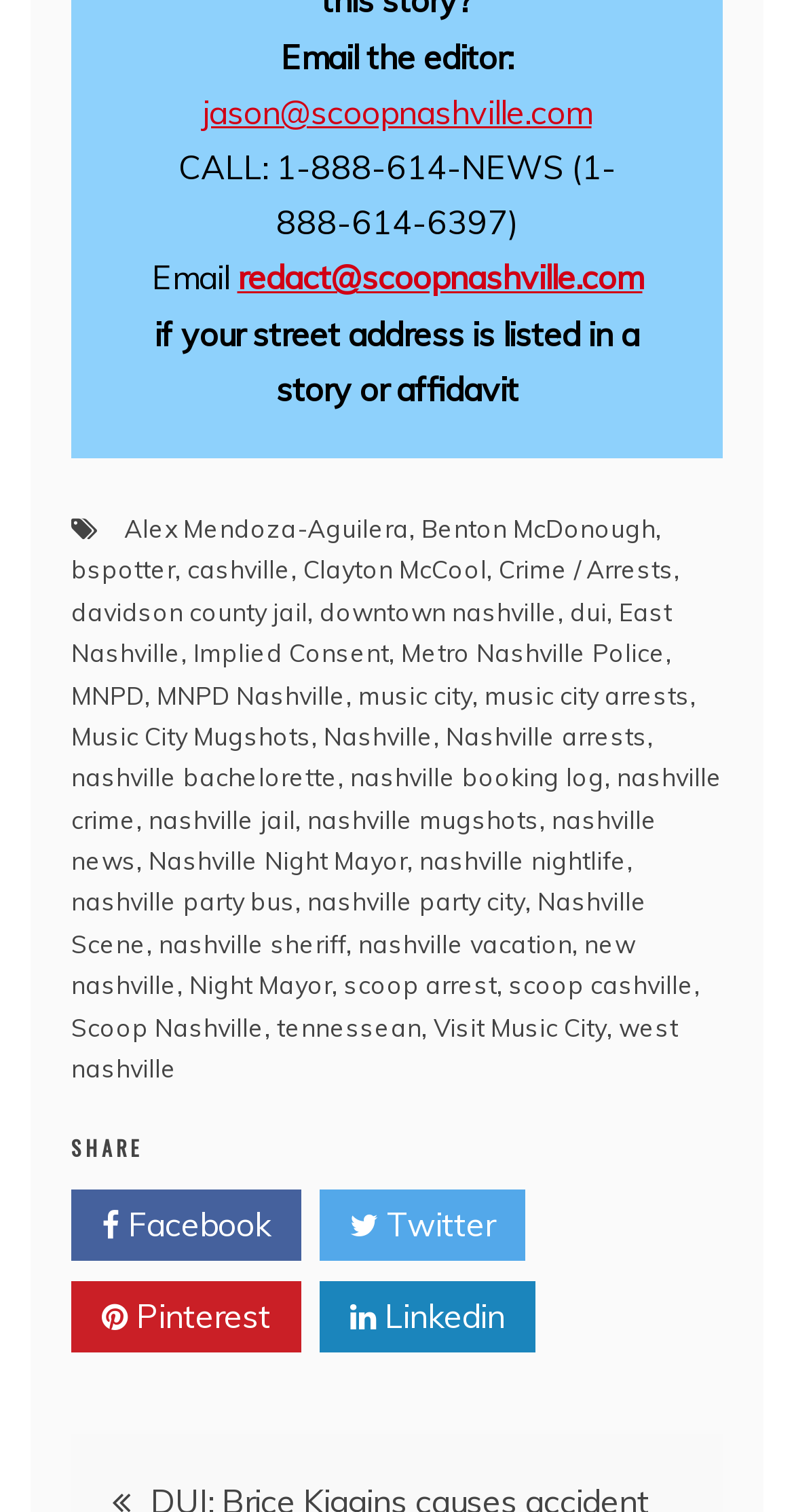Identify the bounding box coordinates for the region of the element that should be clicked to carry out the instruction: "Call the news hotline". The bounding box coordinates should be four float numbers between 0 and 1, i.e., [left, top, right, bottom].

[0.224, 0.097, 0.776, 0.161]